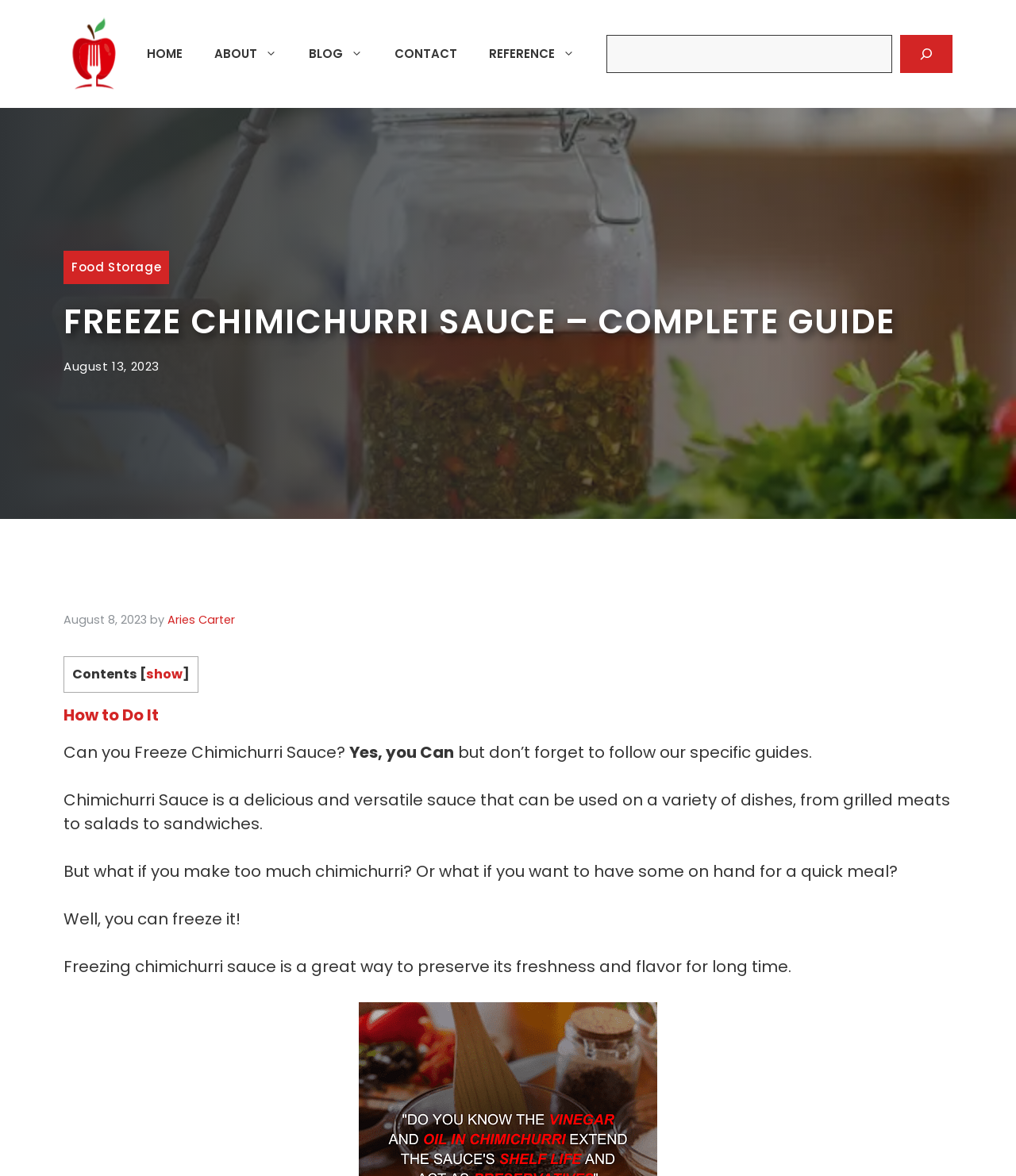Who is the author of this article?
Using the details shown in the screenshot, provide a comprehensive answer to the question.

The author of this article is mentioned in the section 'by Aries Carter' which is located below the date 'August 8, 2023'.